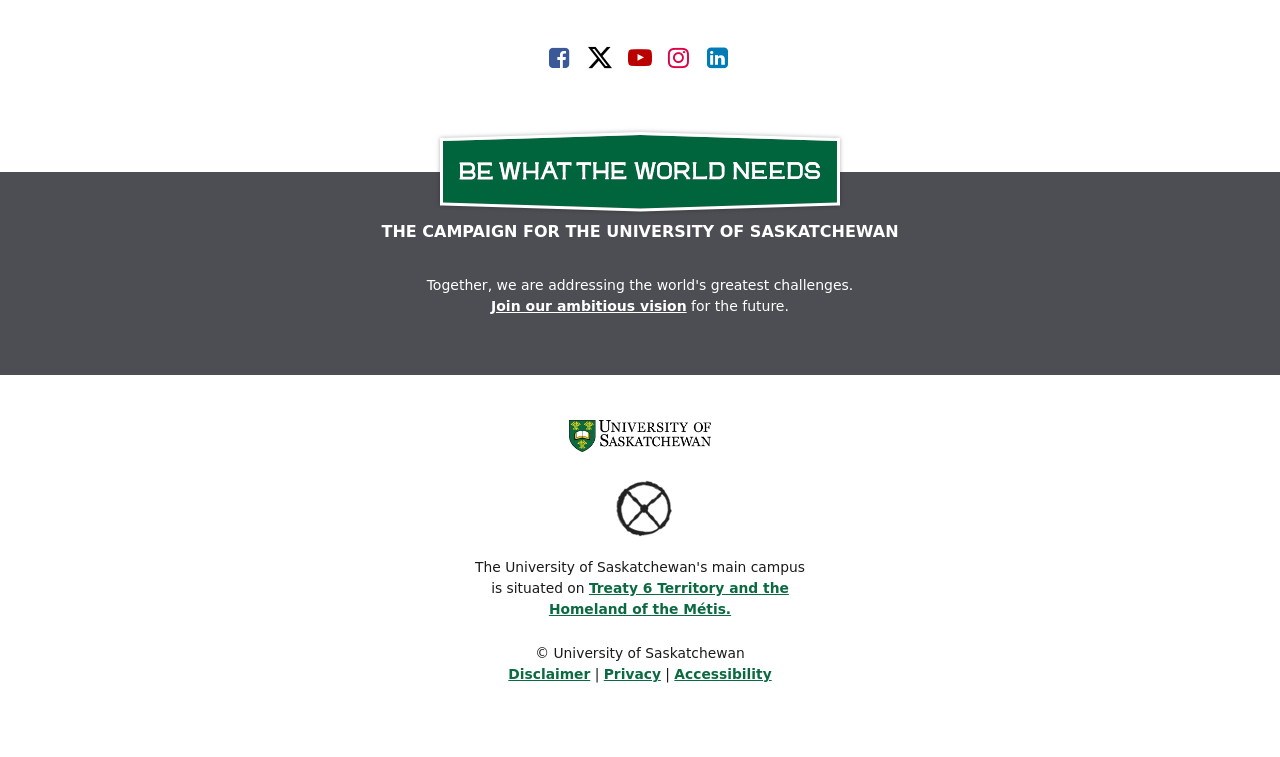Provide the bounding box coordinates of the area you need to click to execute the following instruction: "View Disclaimer".

[0.397, 0.88, 0.461, 0.901]